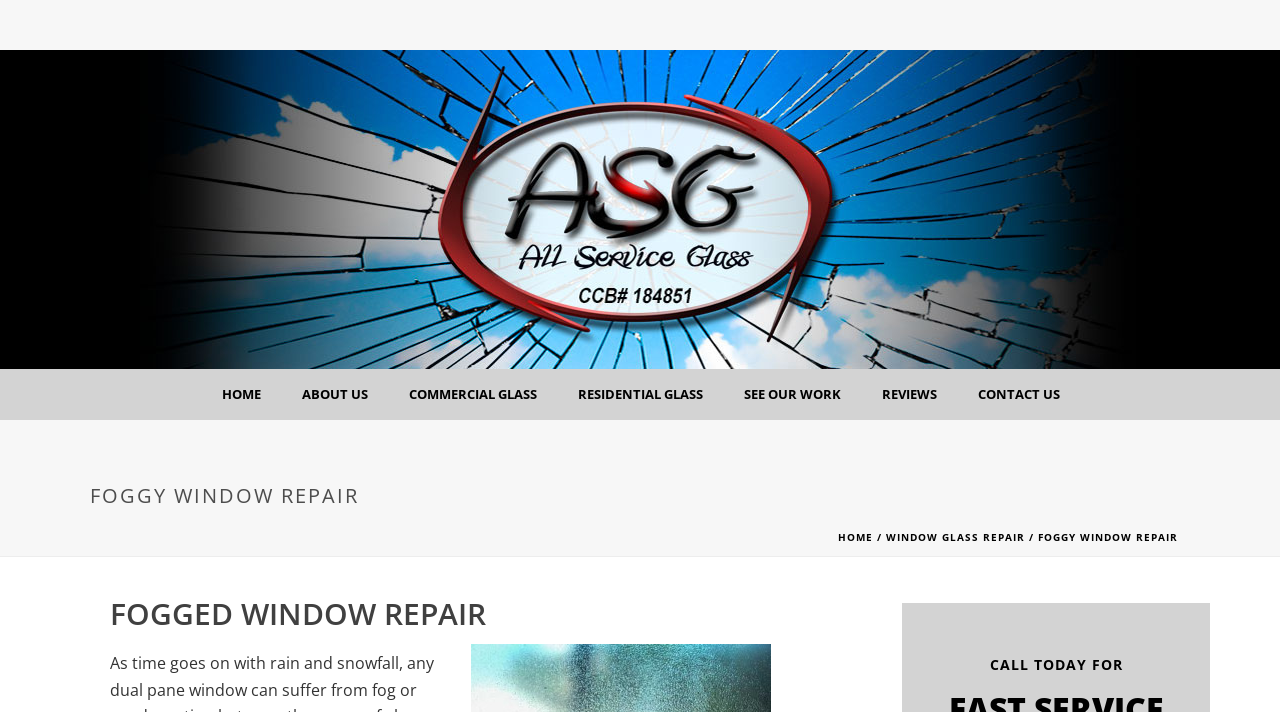Can you find the bounding box coordinates for the element to click on to achieve the instruction: "contact us"?

[0.748, 0.518, 0.843, 0.59]